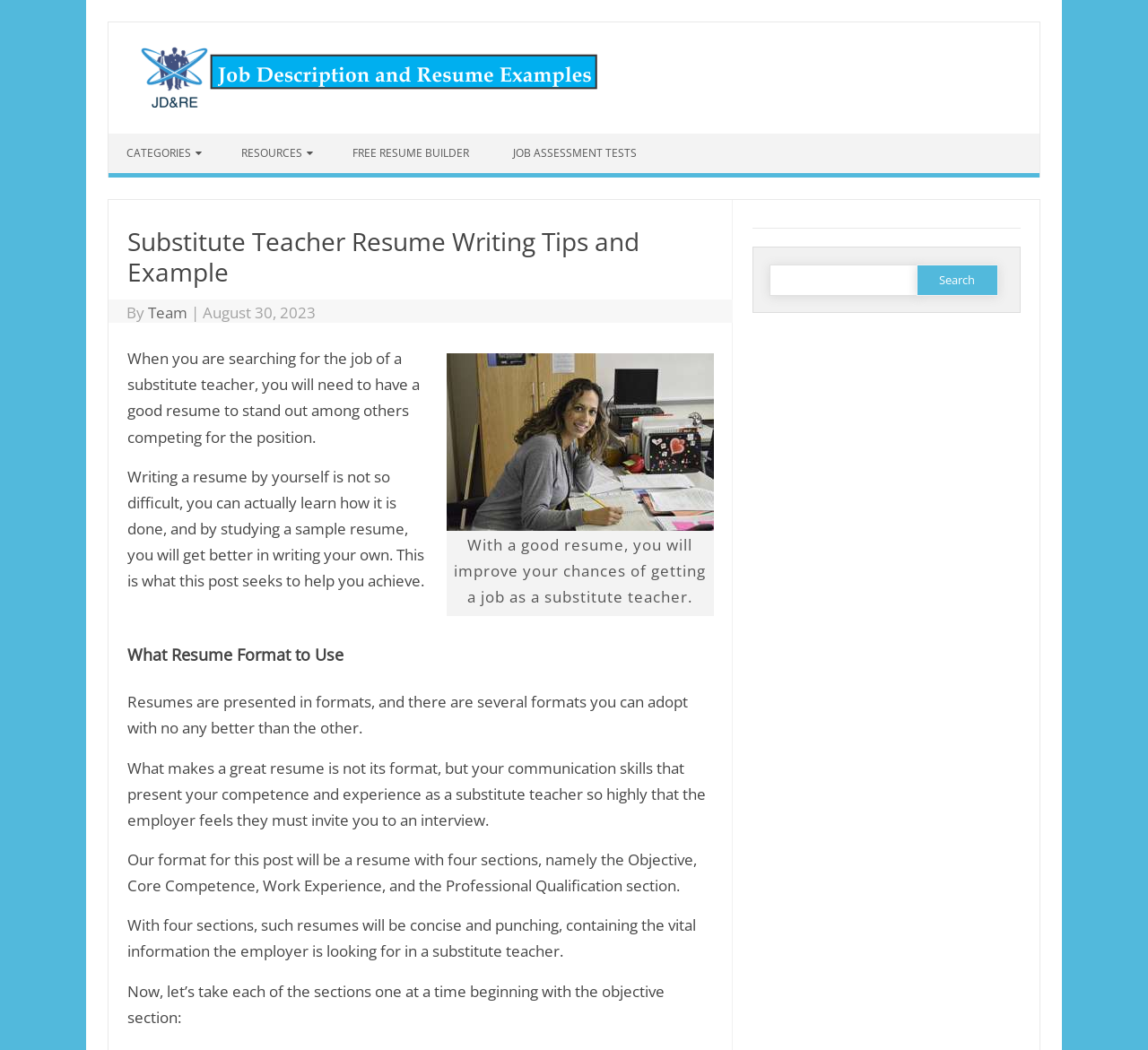Find the bounding box coordinates for the area that must be clicked to perform this action: "Click on 'FREE RESUME BUILDER'".

[0.291, 0.127, 0.428, 0.165]